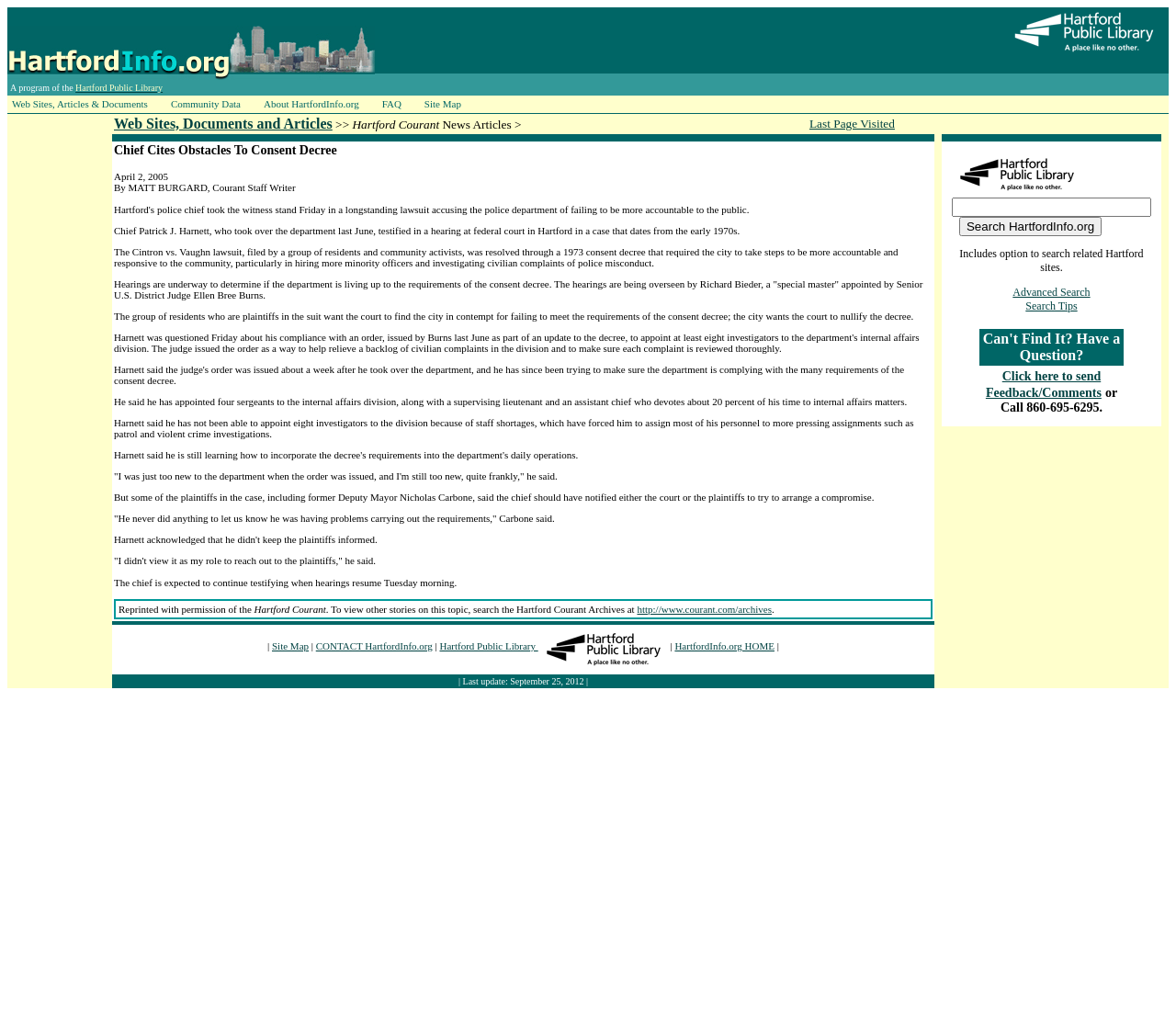What is the name of the library associated with this website?
Based on the image, answer the question in a detailed manner.

The question can be answered by looking at the logo and the text on the top left corner of the webpage, which says 'HI_LOGO A program of the Hartford Public Library'. This indicates that the website is associated with the Hartford Public Library.